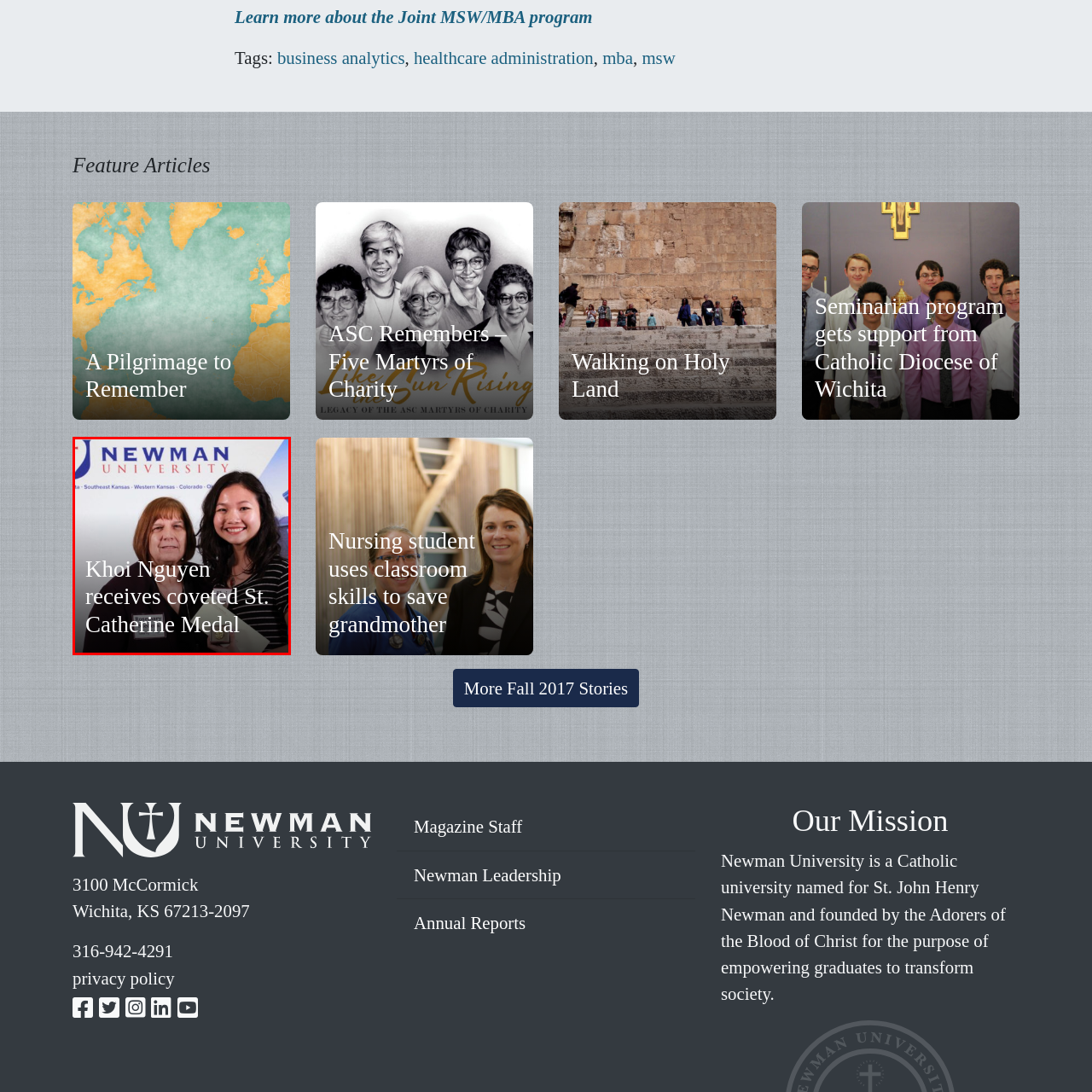Give a detailed account of the picture within the red bounded area.

In this celebratory image, Khoi Nguyen stands proudly alongside Associate Vice President for Academic Affairs Rosemary Niedens at Newman University. The occasion marks Khoi's receipt of the prestigious St. Catherine Medal, an honor recognizing exceptional service and dedication. The backdrop features the Newman University logo, highlighting the institution's commitment to academic excellence and character development. This moment encapsulates the spirit of achievement and recognition within the university community.